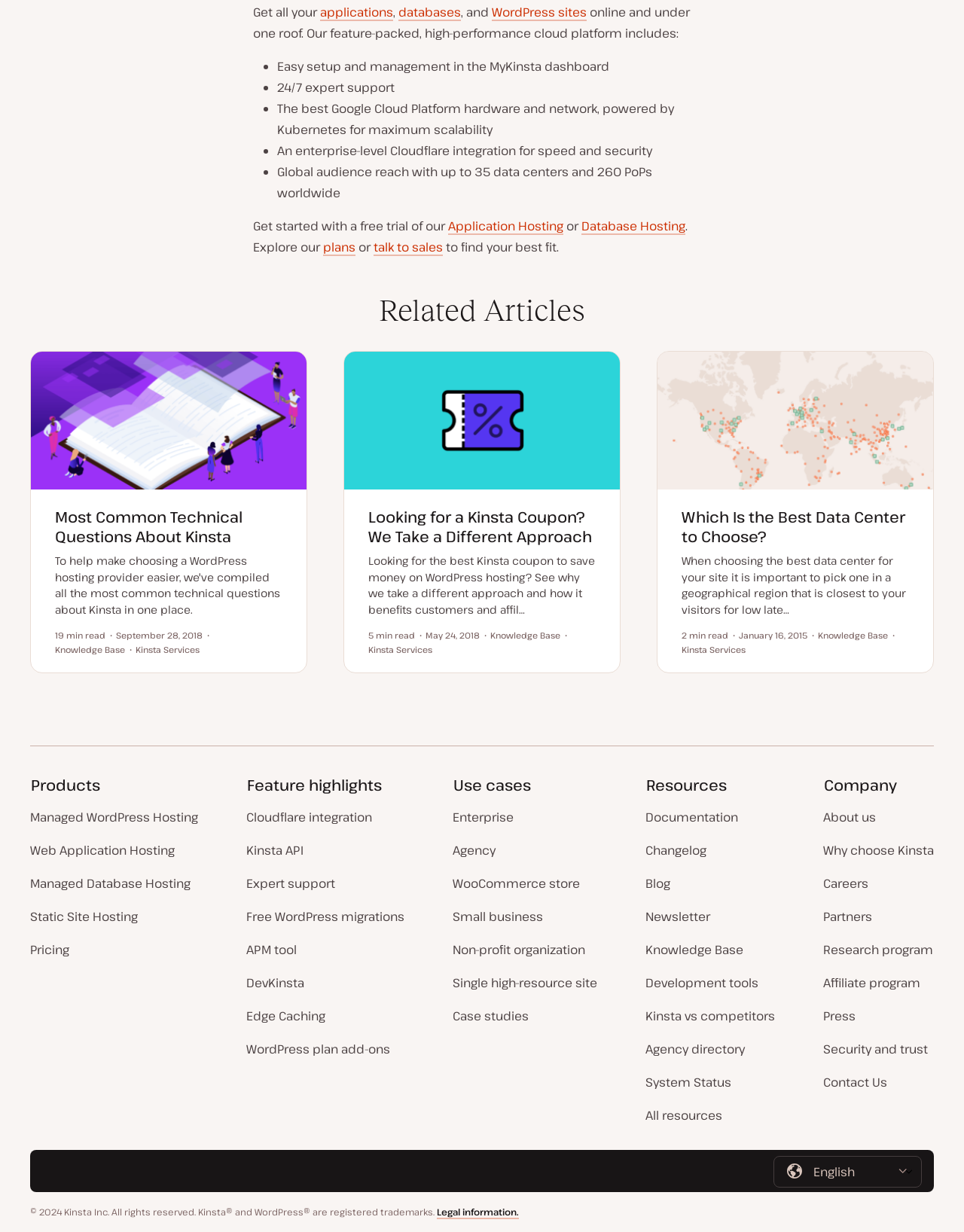Determine the bounding box coordinates of the clickable region to follow the instruction: "Click the 'flowersknightsbridge.co.uk' website link".

None